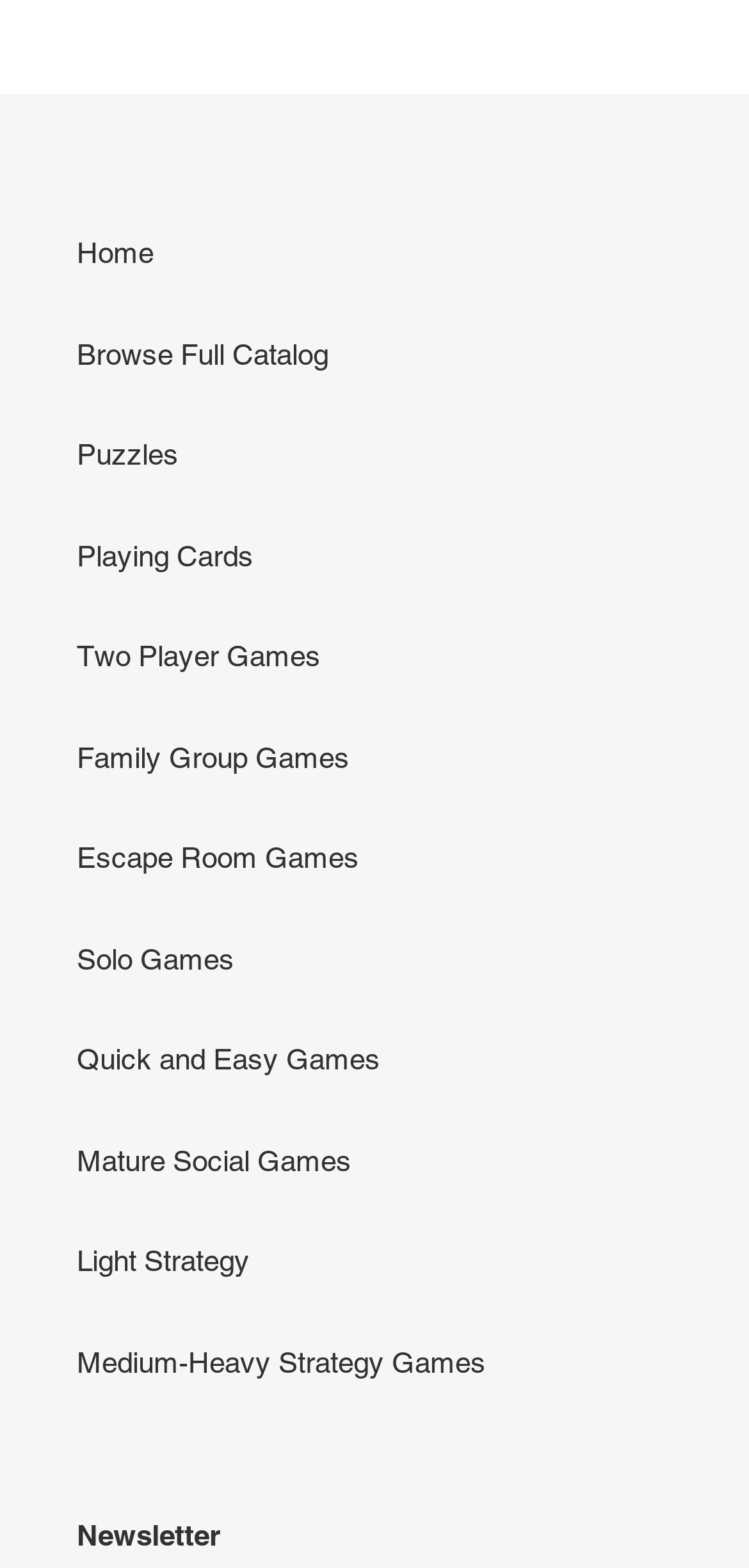Examine the image and give a thorough answer to the following question:
What is the first item in the navigation menu?

I looked at the navigation menu and found that the first item is 'Home', which is located at the top of the menu.